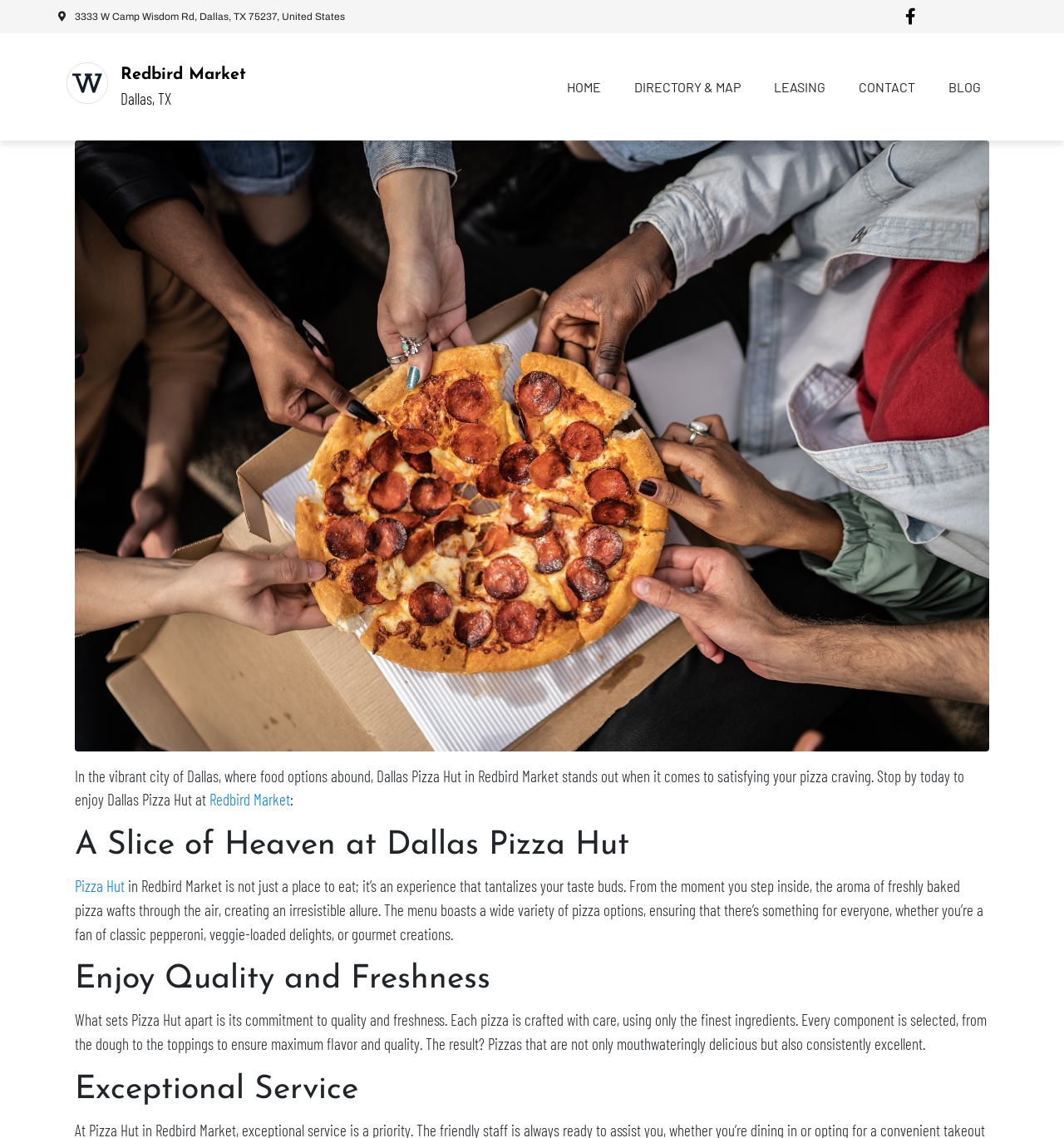Identify the bounding box coordinates of the section to be clicked to complete the task described by the following instruction: "Read the blog". The coordinates should be four float numbers between 0 and 1, formatted as [left, top, right, bottom].

[0.876, 0.062, 0.938, 0.09]